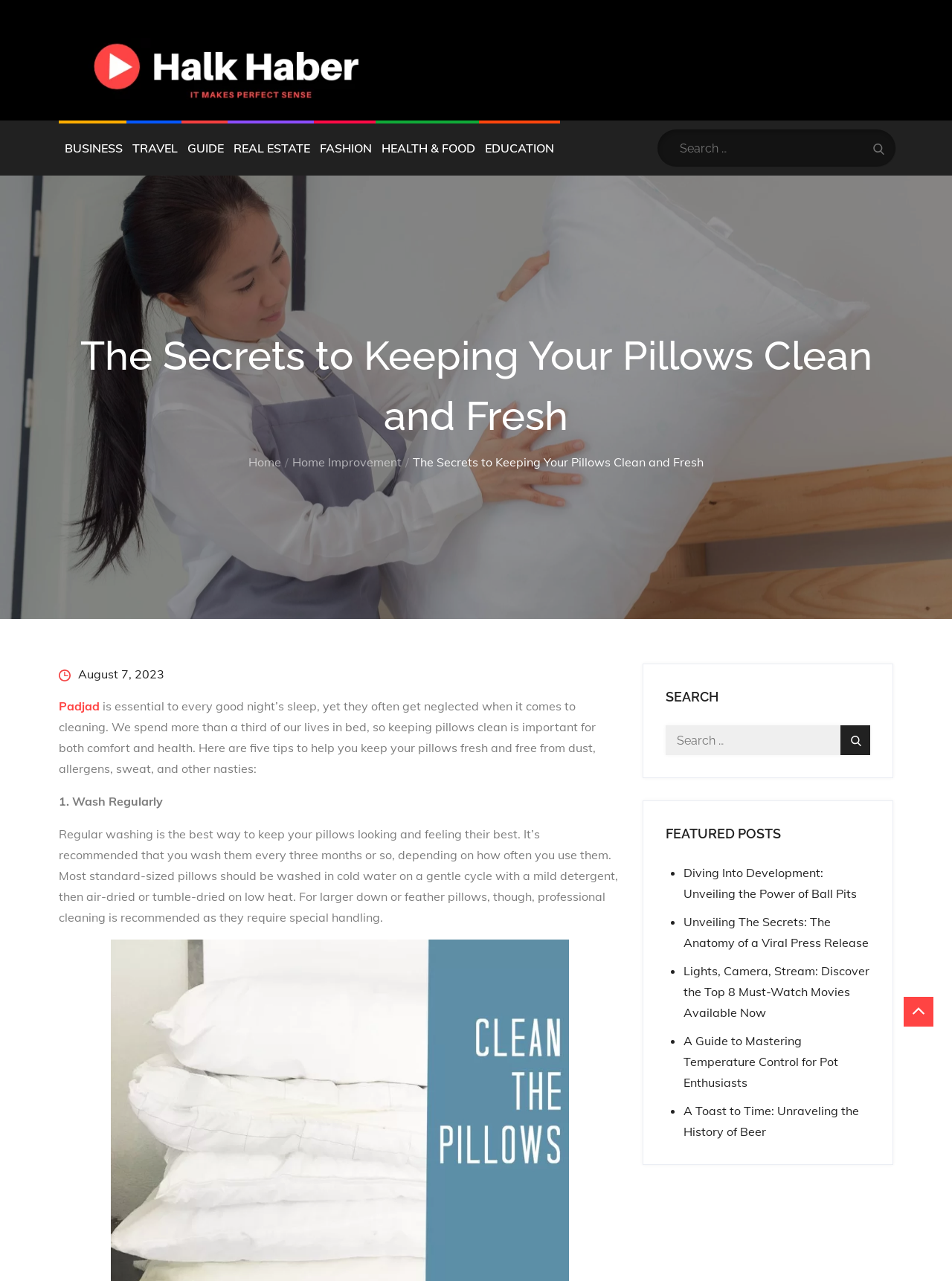Based on the element description Health & Food, identify the bounding box of the UI element in the given webpage screenshot. The coordinates should be in the format (top-left x, top-left y, bottom-right x, bottom-right y) and must be between 0 and 1.

[0.395, 0.094, 0.505, 0.137]